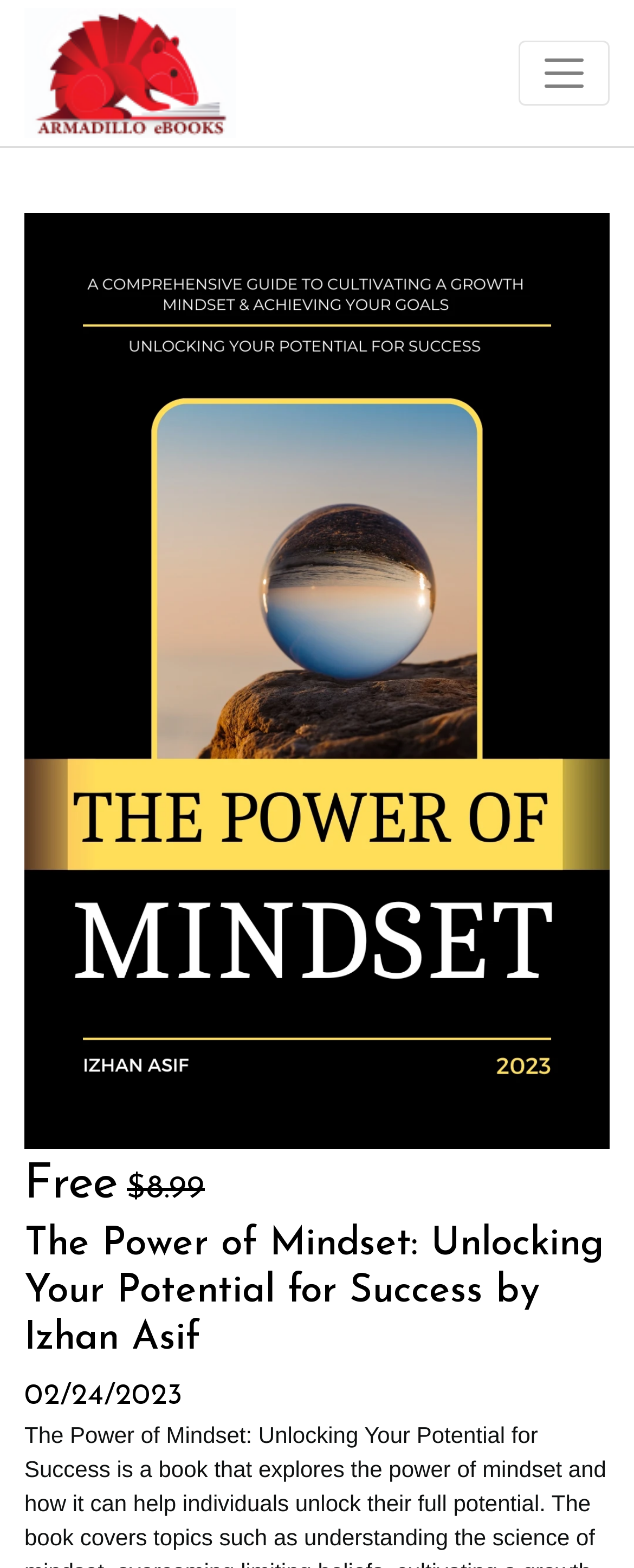Please look at the image and answer the question with a detailed explanation: Who is the author of the book?

I found the answer by looking at the heading element with the text 'The Power of Mindset: Unlocking Your Potential for Success by Izhan Asif', which suggests that Izhan Asif is the author of the book.